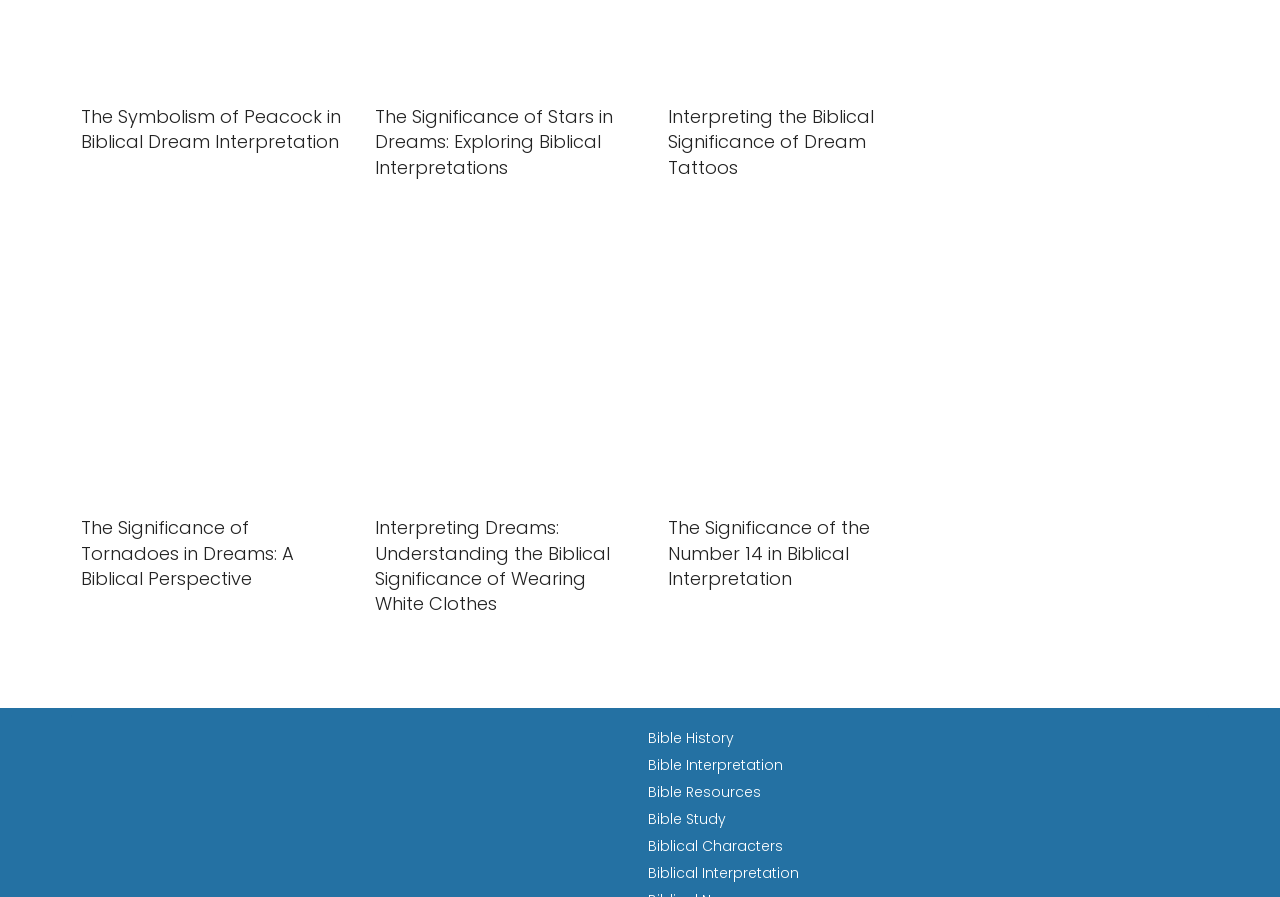Identify the bounding box coordinates of the region that should be clicked to execute the following instruction: "Learn about Bible History".

[0.506, 0.812, 0.573, 0.834]